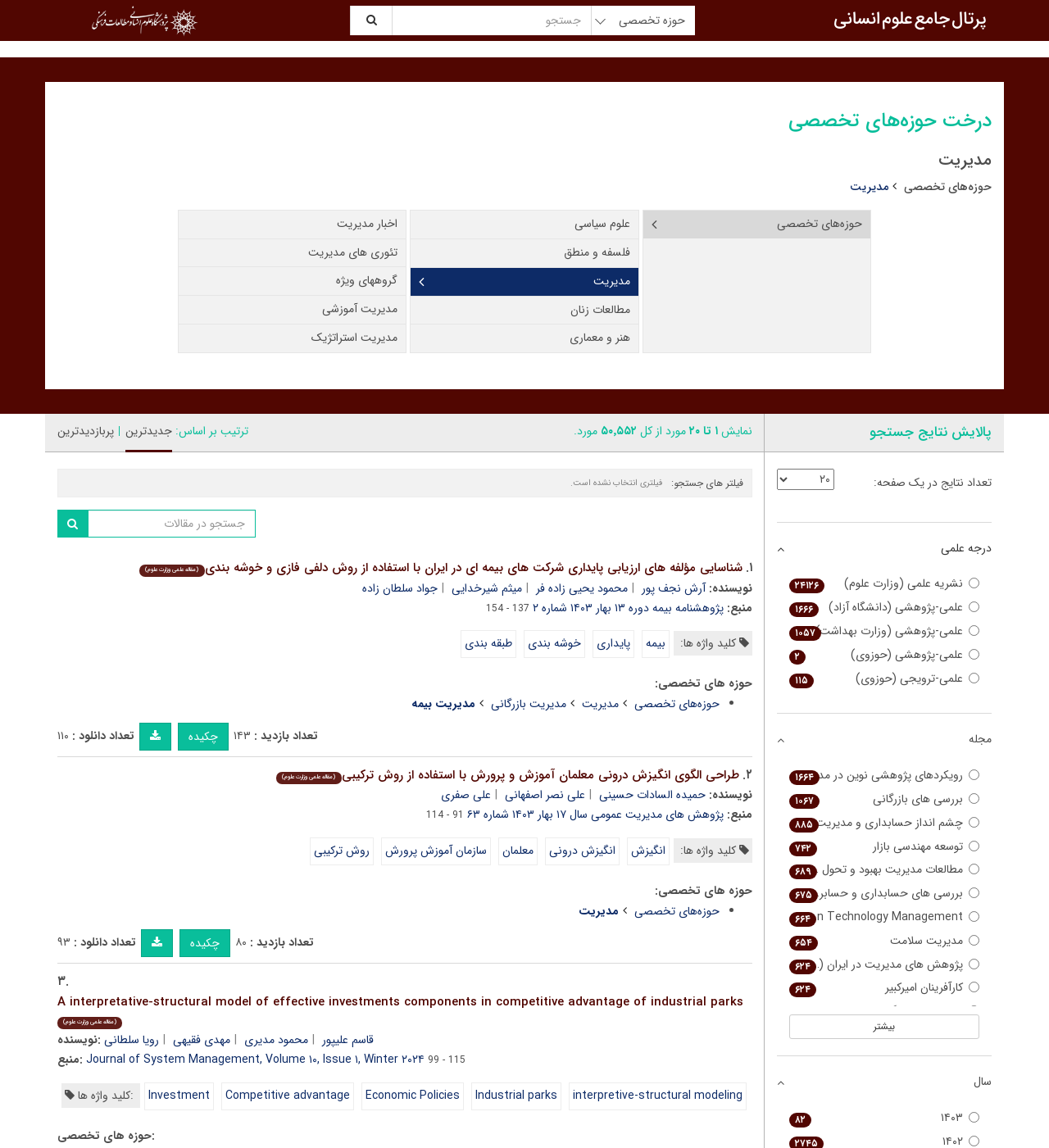Can you pinpoint the bounding box coordinates for the clickable element required for this instruction: "go to portal of humanities"? The coordinates should be four float numbers between 0 and 1, i.e., [left, top, right, bottom].

[0.777, 0.0, 0.957, 0.036]